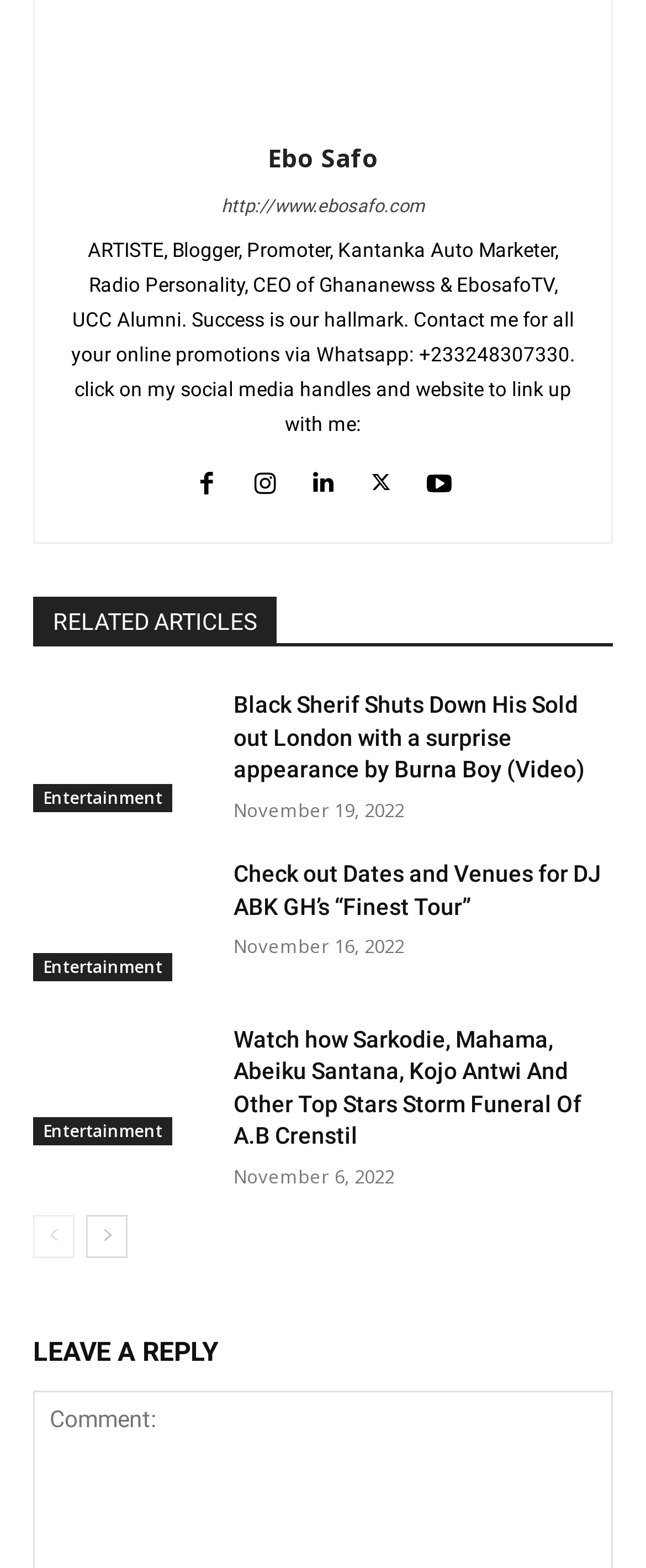What is the purpose of the links 'prev-page' and 'next-page'?
Please provide a detailed and comprehensive answer to the question.

The links 'prev-page' and 'next-page' are likely used for navigation, allowing users to move to previous or next pages of articles or content.